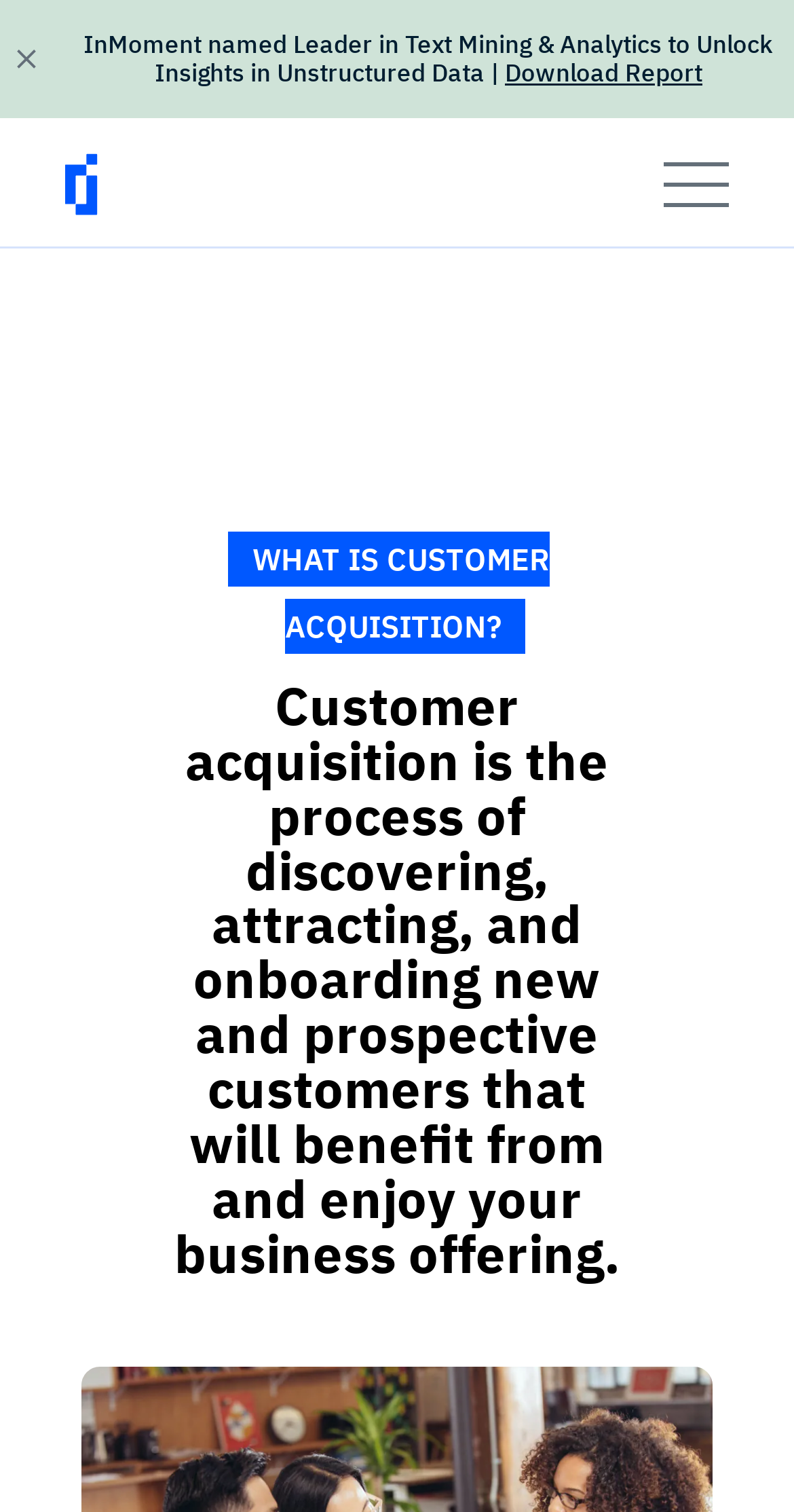What is the report that can be downloaded?
Please provide a single word or phrase in response based on the screenshot.

Text Mining & Analytics report